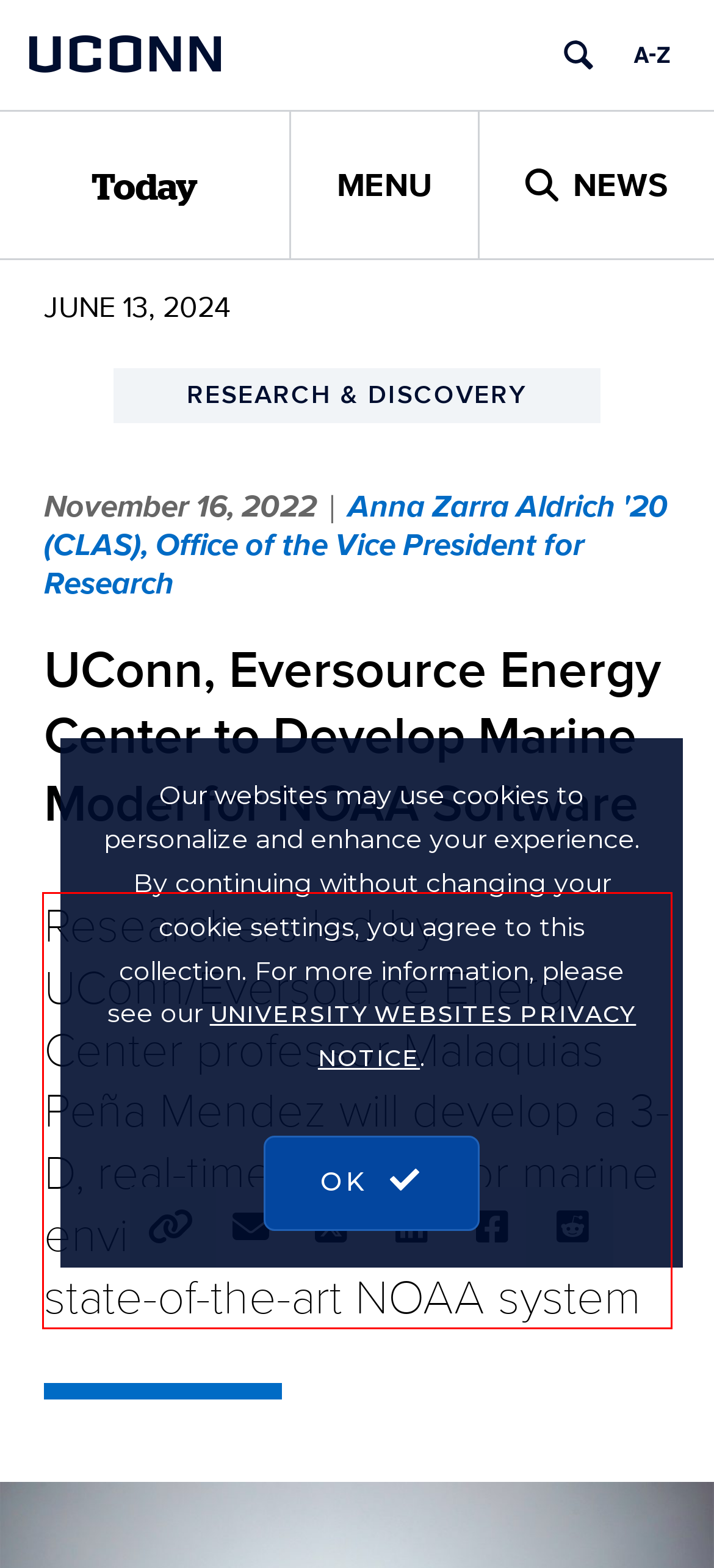Please use OCR to extract the text content from the red bounding box in the provided webpage screenshot.

Researchers led by UConn/Eversource Energy Center professor Malaquias Peña Mendez will develop a 3-D, real-time analysis for marine environments, building on a state-of-the-art NOAA system